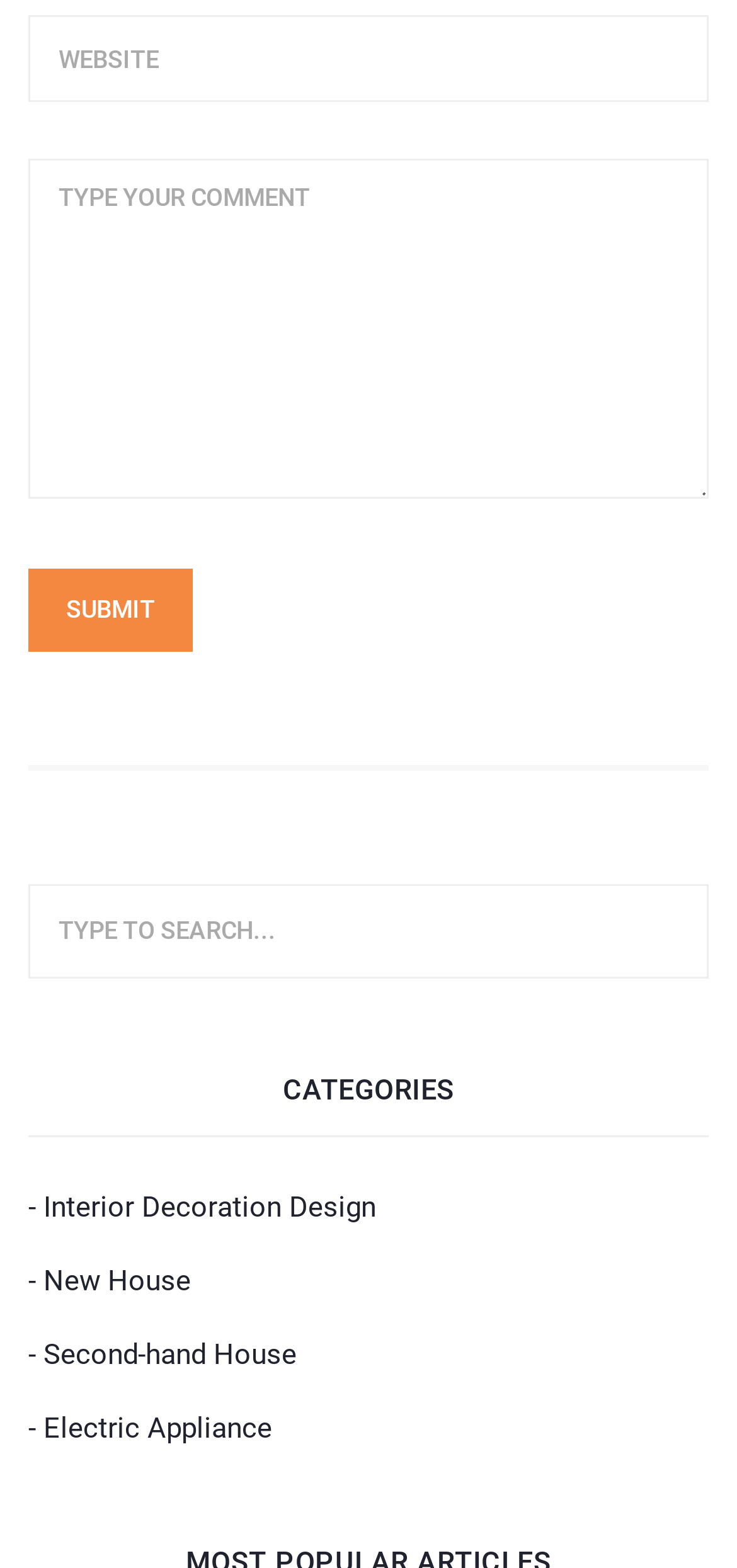How many textboxes are there on the page?
Give a detailed explanation using the information visible in the image.

I counted the number of textboxes on the page, which are the search box at the top, the comment box, and the 'Website' box, so there are 3 textboxes in total.